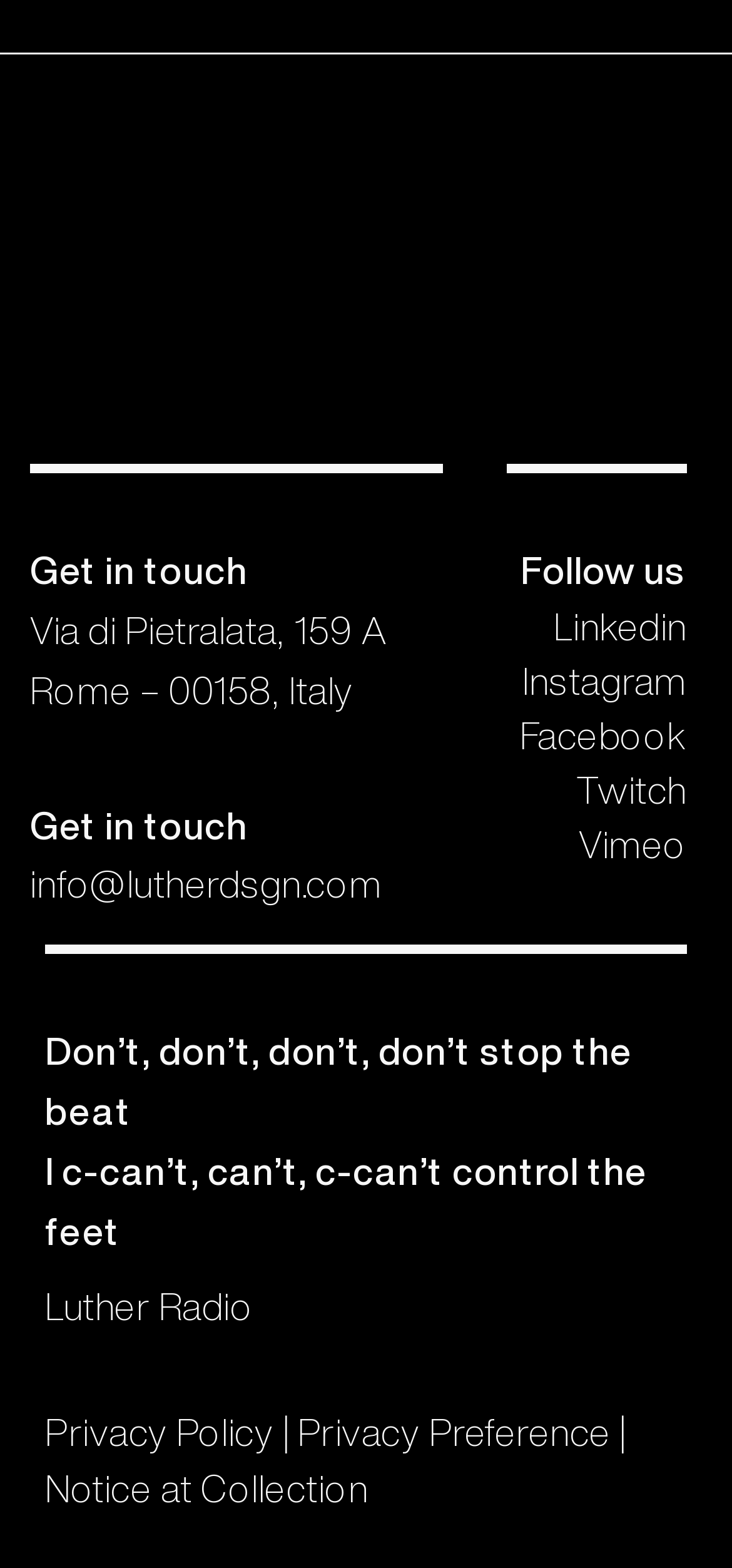Determine the bounding box coordinates (top-left x, top-left y, bottom-right x, bottom-right y) of the UI element described in the following text: Notice at Collection

[0.062, 0.937, 0.503, 0.962]